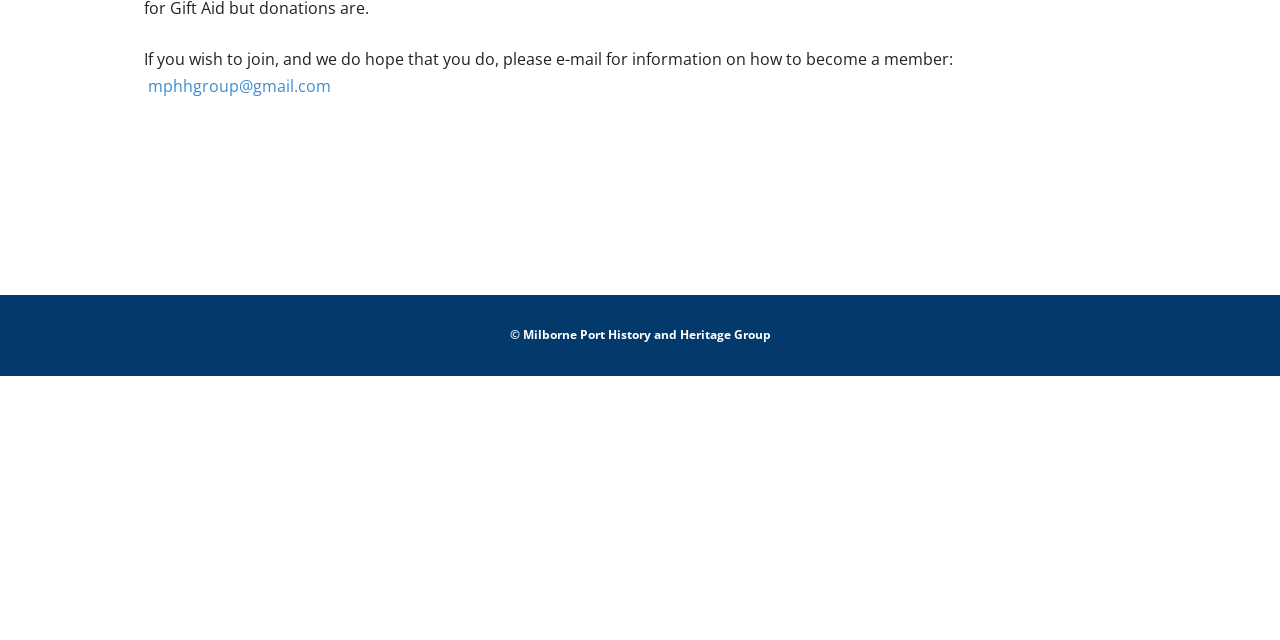Determine the bounding box coordinates (top-left x, top-left y, bottom-right x, bottom-right y) of the UI element described in the following text: mphhgroup@gmail.com

[0.115, 0.117, 0.258, 0.152]